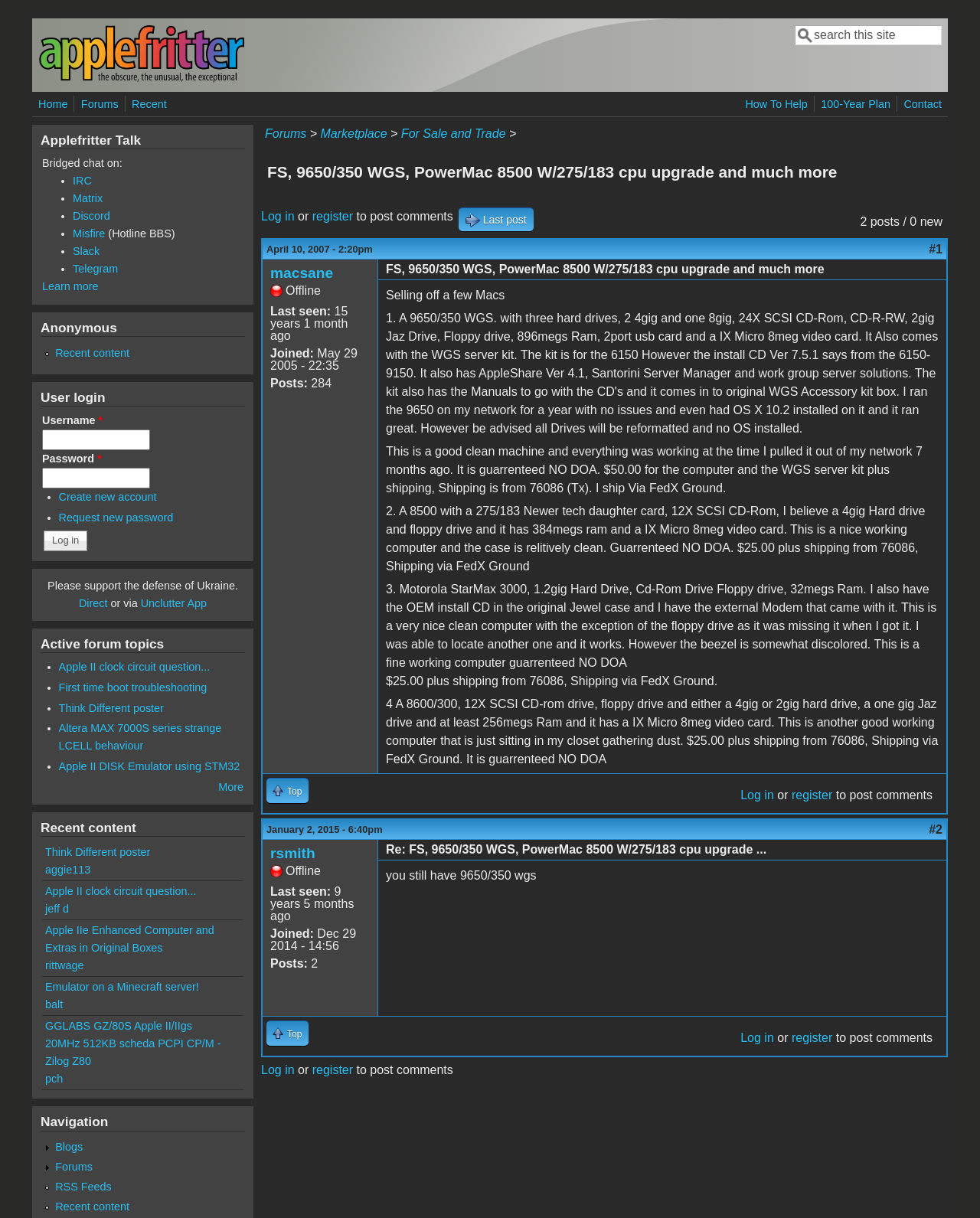Identify the bounding box coordinates for the element you need to click to achieve the following task: "Log in to the website". Provide the bounding box coordinates as four float numbers between 0 and 1, in the form [left, top, right, bottom].

[0.266, 0.172, 0.3, 0.183]